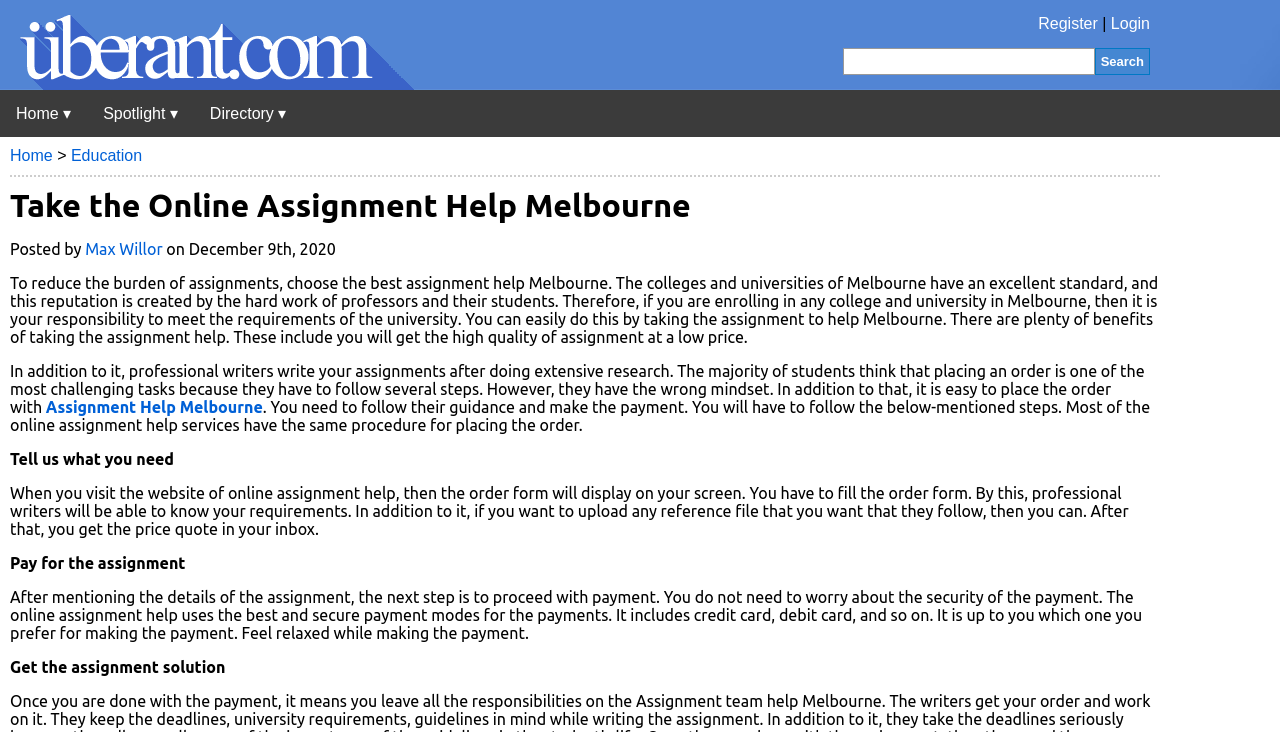Given the element description: "Register", predict the bounding box coordinates of this UI element. The coordinates must be four float numbers between 0 and 1, given as [left, top, right, bottom].

[0.811, 0.02, 0.858, 0.044]